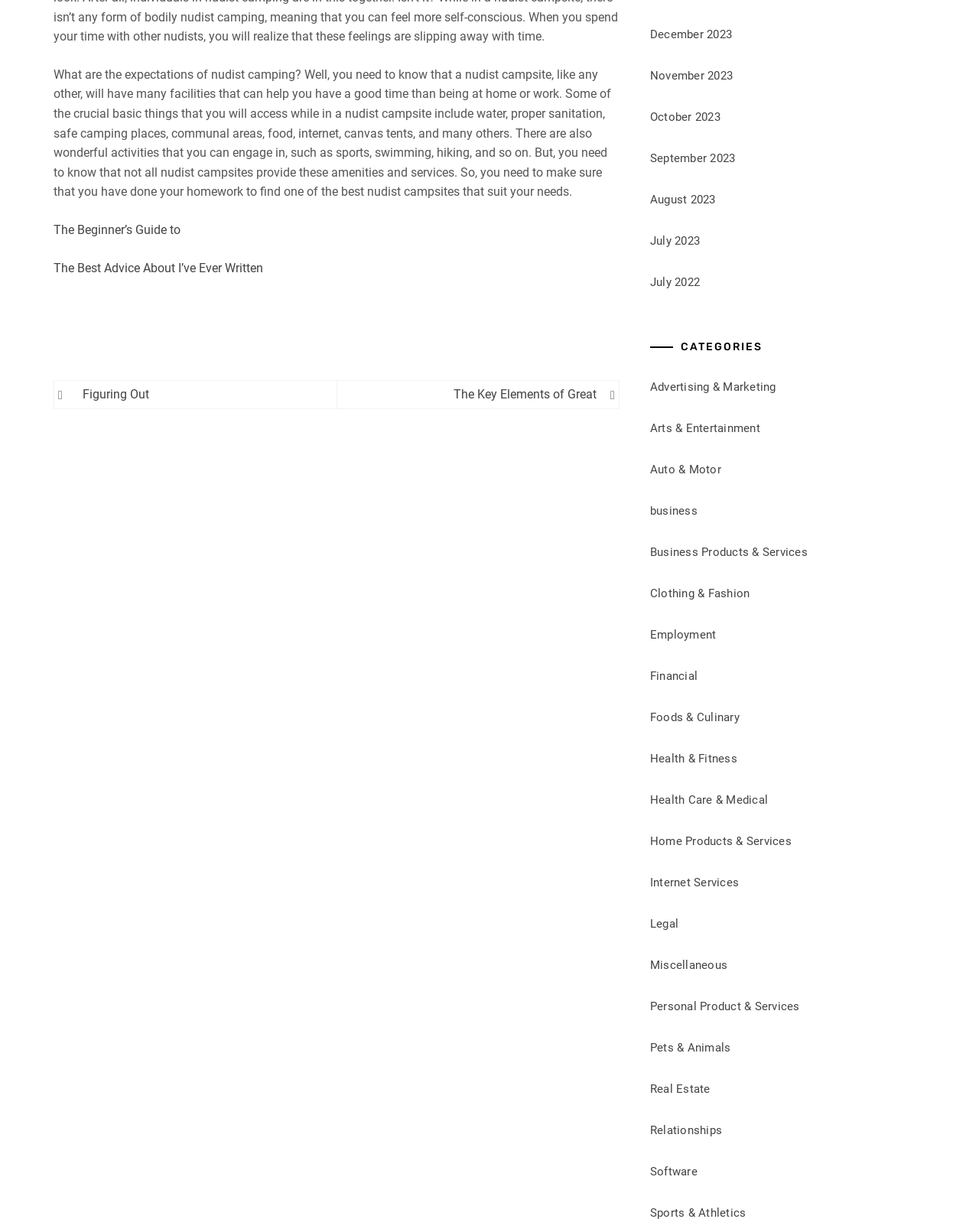Determine the bounding box coordinates of the clickable element necessary to fulfill the instruction: "Check the archives for December 2023". Provide the coordinates as four float numbers within the 0 to 1 range, i.e., [left, top, right, bottom].

[0.664, 0.023, 0.748, 0.034]